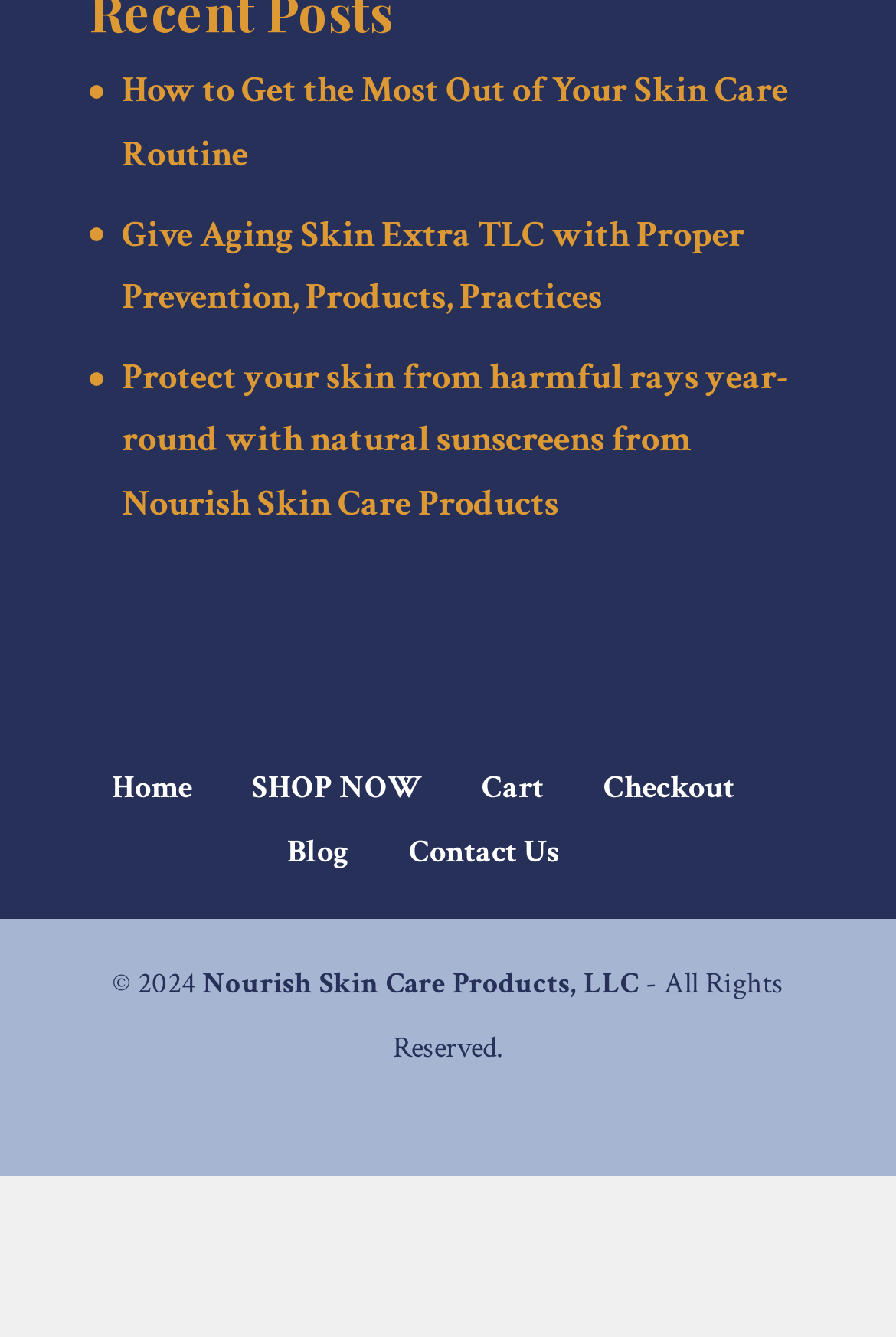Locate the bounding box for the described UI element: "SHOP NOW". Ensure the coordinates are four float numbers between 0 and 1, formatted as [left, top, right, bottom].

[0.281, 0.574, 0.471, 0.605]